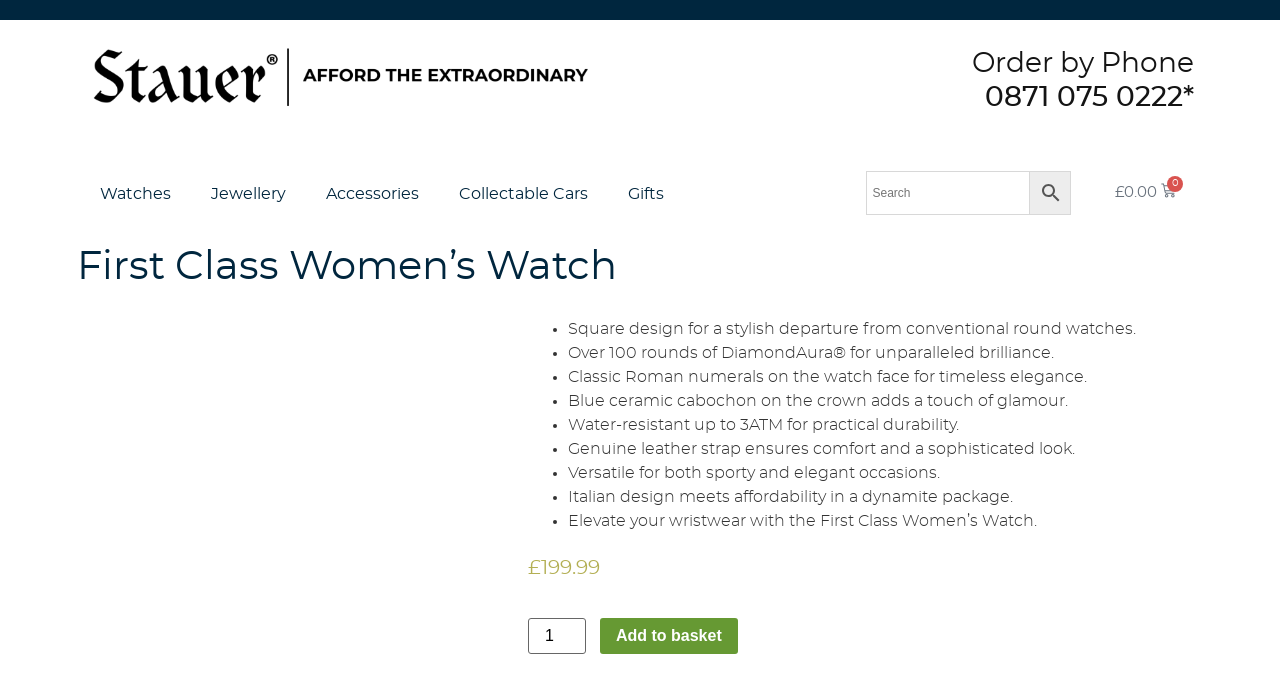Please identify the bounding box coordinates of the element that needs to be clicked to execute the following command: "Go to the 'About' section". Provide the bounding box using four float numbers between 0 and 1, formatted as [left, top, right, bottom].

None